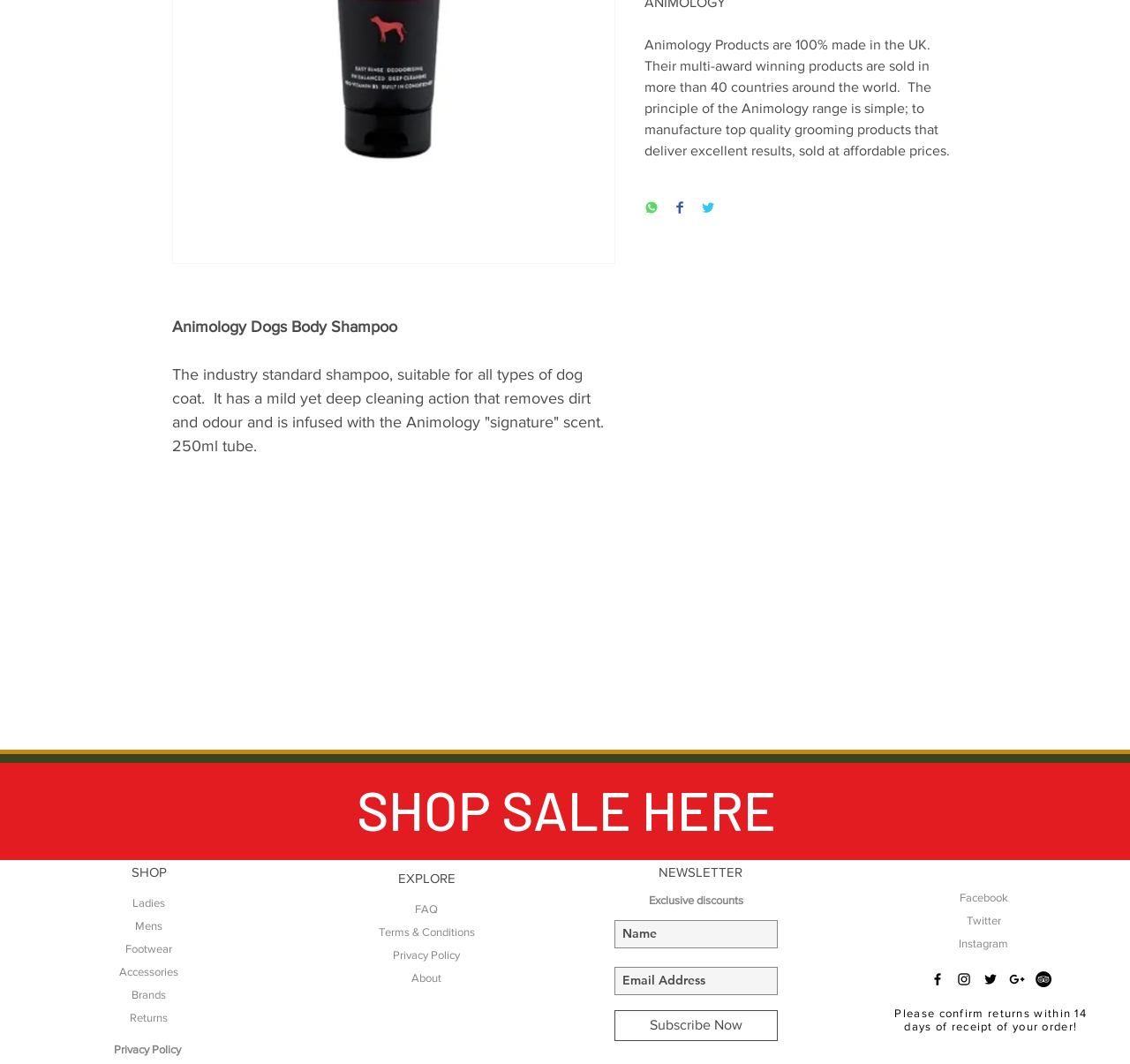Bounding box coordinates should be provided in the format (top-left x, top-left y, bottom-right x, bottom-right y) with all values between 0 and 1. Identify the bounding box for this UI element: SHOP SALE HERE

[0.315, 0.731, 0.686, 0.794]